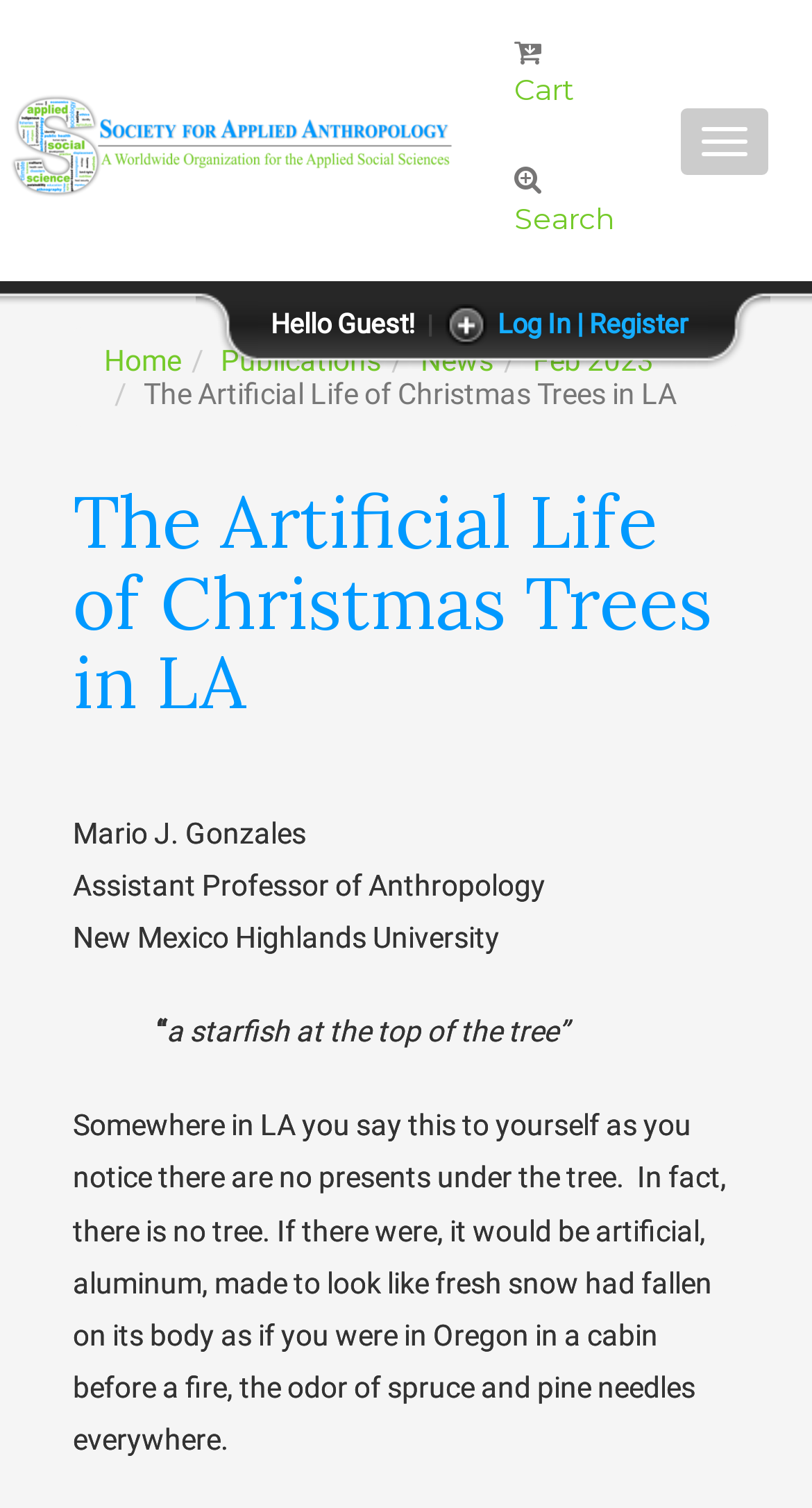Can you find the bounding box coordinates of the area I should click to execute the following instruction: "Search"?

[0.633, 0.132, 0.756, 0.157]